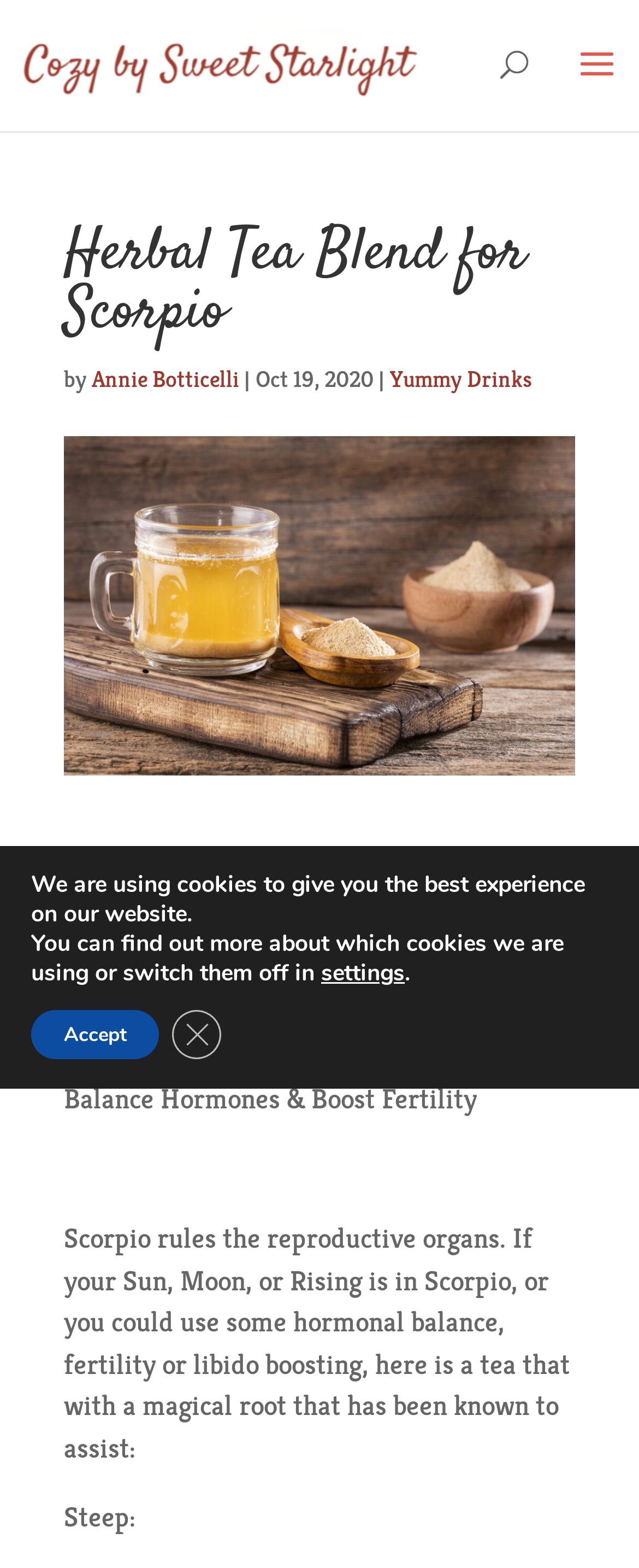Give a full account of the webpage's elements and their arrangement.

The webpage is about an herbal tea blend specifically designed for Scorpios, focusing on hormonal balance, fertility, and libido boosting. At the top left, there is a logo image and a link to "Cozy by Sweet Starlight". Below this, there is a search bar that spans almost the entire width of the page.

The main content area begins with a heading that reads "Herbal Tea Blend for Scorpio", followed by the author's name, "Annie Botticelli", and the date "Oct 19, 2020". To the right of the author's name, there is a link to "Yummy Drinks". 

Below this section, there is a brief introduction to the tea blend, explaining that Scorpio rules the reproductive organs and that this tea can assist with hormonal balance, fertility, and libido boosting. The text also mentions a magical root that is known to provide assistance.

Further down, there is a section that provides instructions on how to steep the tea, with a heading that reads "Steep:". 

At the bottom of the page, there is a GDPR cookie banner that spans the entire width of the page. This banner informs users that the website is using cookies and provides options to learn more about the cookies being used or to switch them off. There are three buttons in this section: "settings", "Accept", and "Close GDPR Cookie Banner".